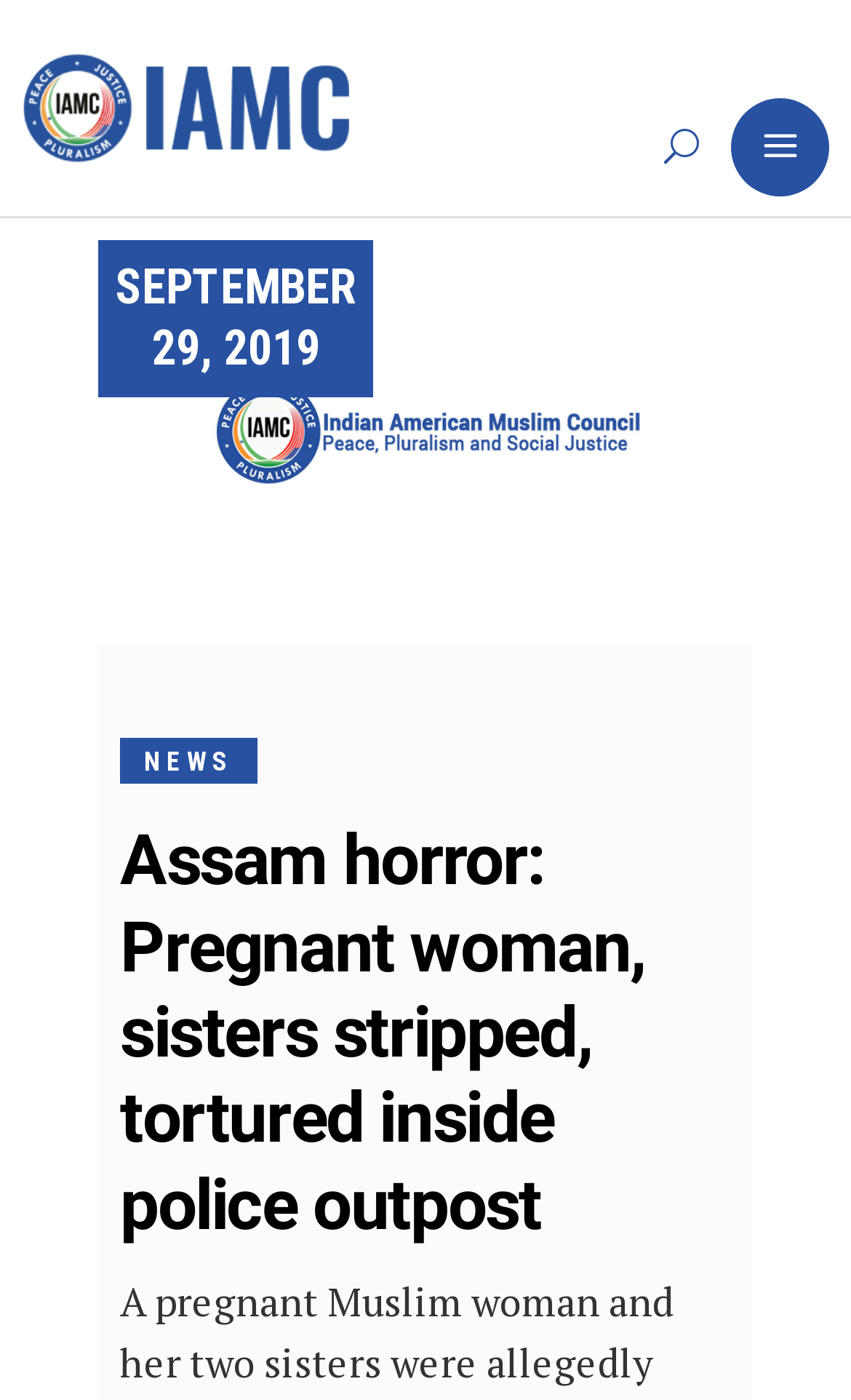Examine the image carefully and respond to the question with a detailed answer: 
What is the topic of the news article?

Based on the webpage, the topic of the news article is 'Assam horror' which is indicated by the heading 'Assam horror: Pregnant woman, sisters stripped, tortured inside police outpost'.